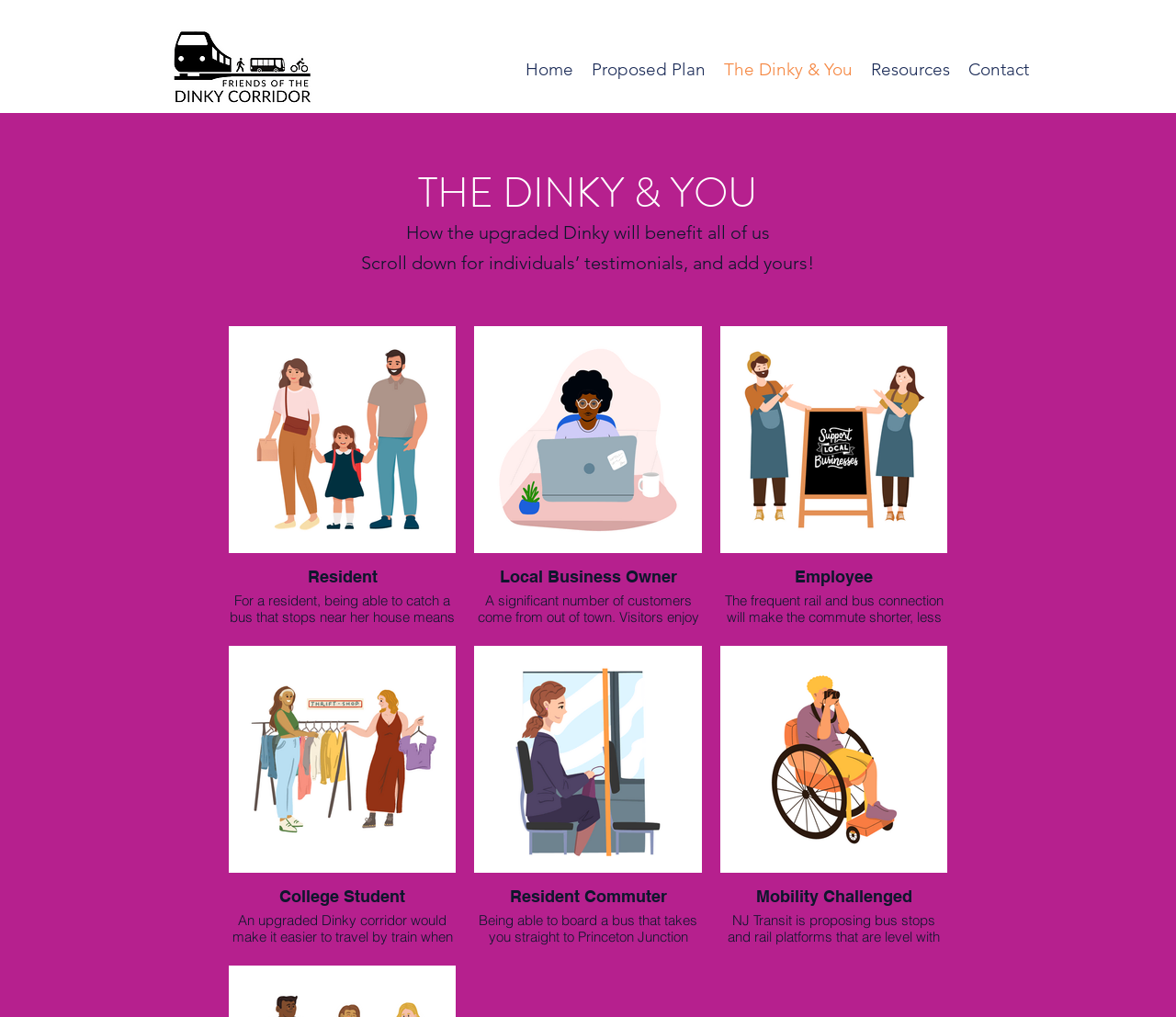Offer an extensive depiction of the webpage and its key elements.

The webpage is about "The Dinky & You | Friends Of The Dinky" and appears to be a promotional page for a transportation system. At the top, there is a navigation menu with five links: "Home", "Proposed Plan", "The Dinky & You", "Resources", and "Contact". Below the navigation menu, there is a large image taking up about a quarter of the screen.

The main content of the page is divided into sections, each with a heading and a brief description. The first section has a heading "THE DINKY & YOU" and a brief description "How the upgraded Dinky will benefit all of us". Below this, there is a call-to-action to scroll down for individuals' testimonials and to add one's own.

The main content is organized into five sections, each representing a different group of people who will benefit from the upgraded Dinky: Residents, Business Owners, Employees, College Students, and Commuters. Each section has a button with an image and a brief description of how the upgraded Dinky will benefit that group. For example, the Resident section describes how the upgraded Dinky will make it easier to catch a bus that stops near one's house, while the Business Owner section explains how it will encourage more people to visit and shop in Princeton.

The sections are arranged horizontally, with the Resident section on the left, followed by the Business Owner, Employee, College Students, and Commuter sections. Each section has a similar layout, with an image on top and a brief description below. The descriptions are summarized testimonials from individuals in each group, explaining how the upgraded Dinky will improve their lives.